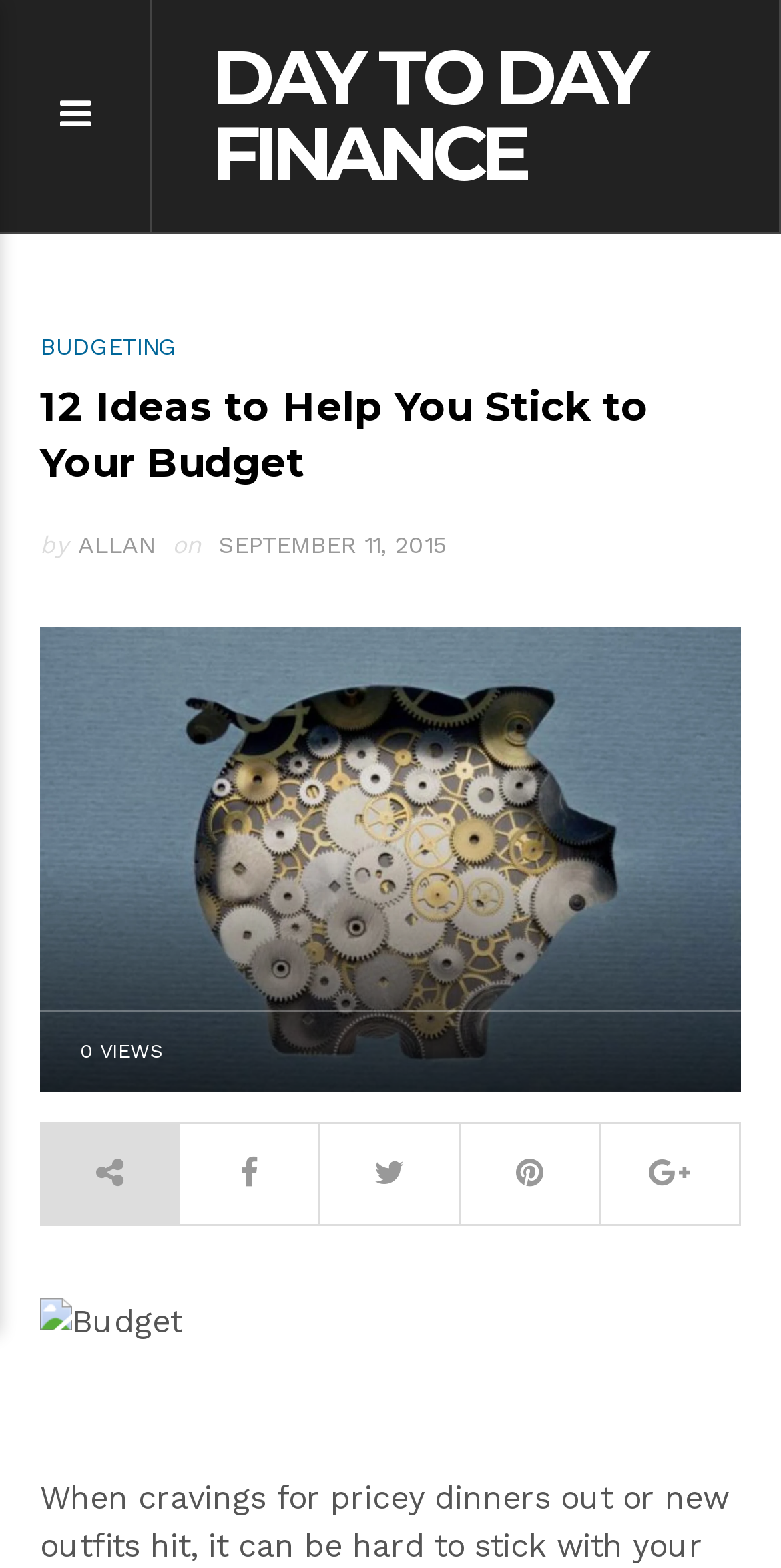Determine the primary headline of the webpage.

DAY TO DAY FINANCE